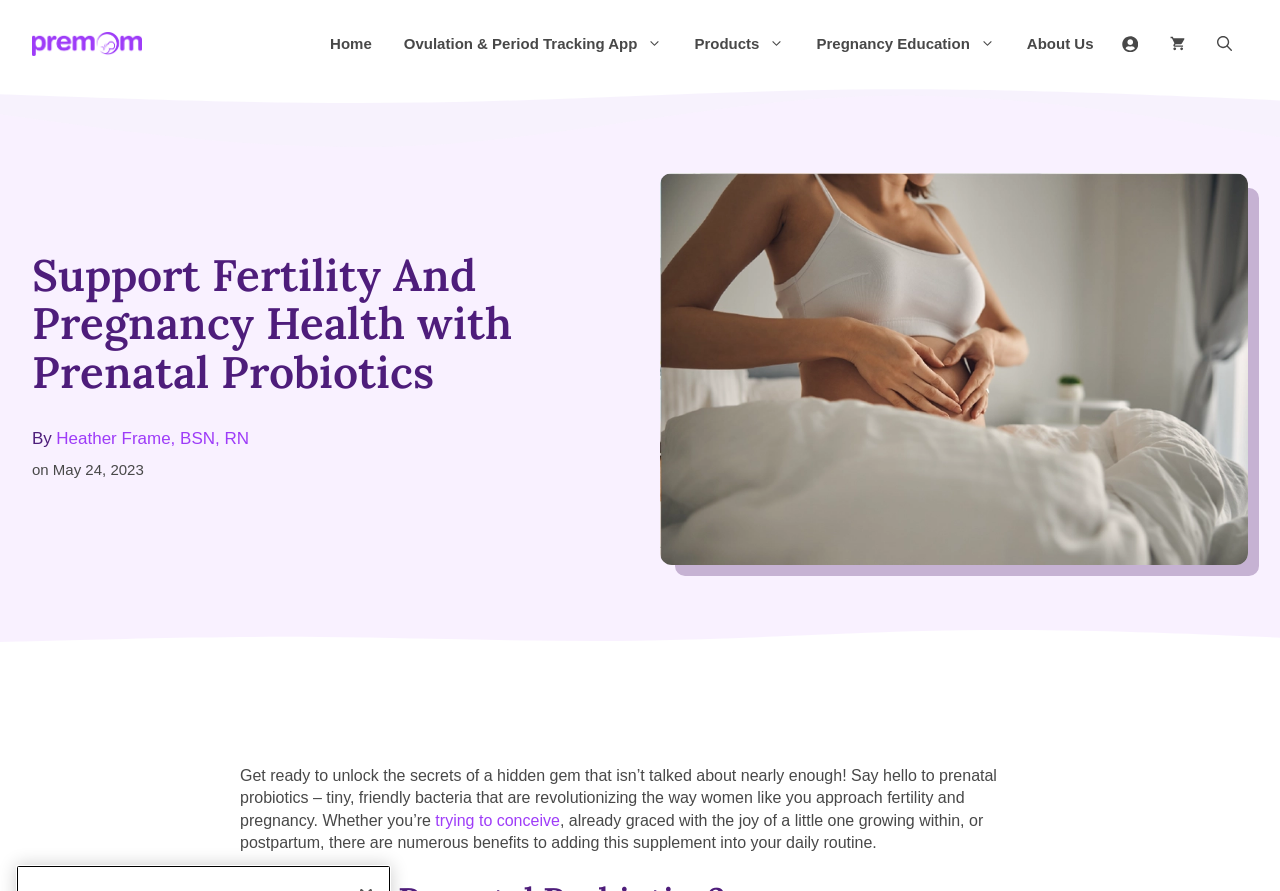Please predict the bounding box coordinates of the element's region where a click is necessary to complete the following instruction: "Click the Premom logo". The coordinates should be represented by four float numbers between 0 and 1, i.e., [left, top, right, bottom].

[0.025, 0.036, 0.111, 0.063]